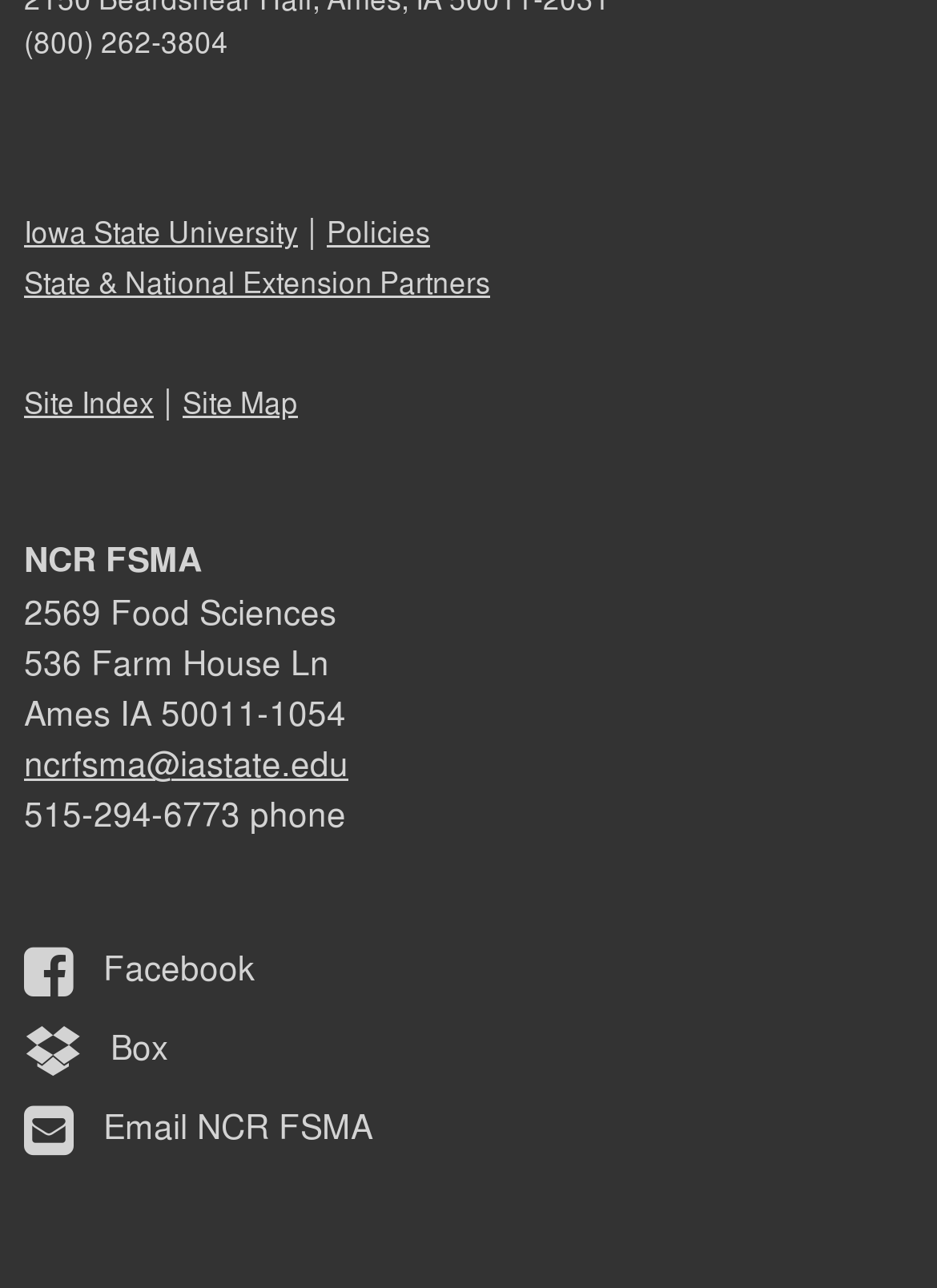Locate the bounding box coordinates of the UI element described by: "State & National Extension Partners". The bounding box coordinates should consist of four float numbers between 0 and 1, i.e., [left, top, right, bottom].

[0.026, 0.204, 0.523, 0.236]